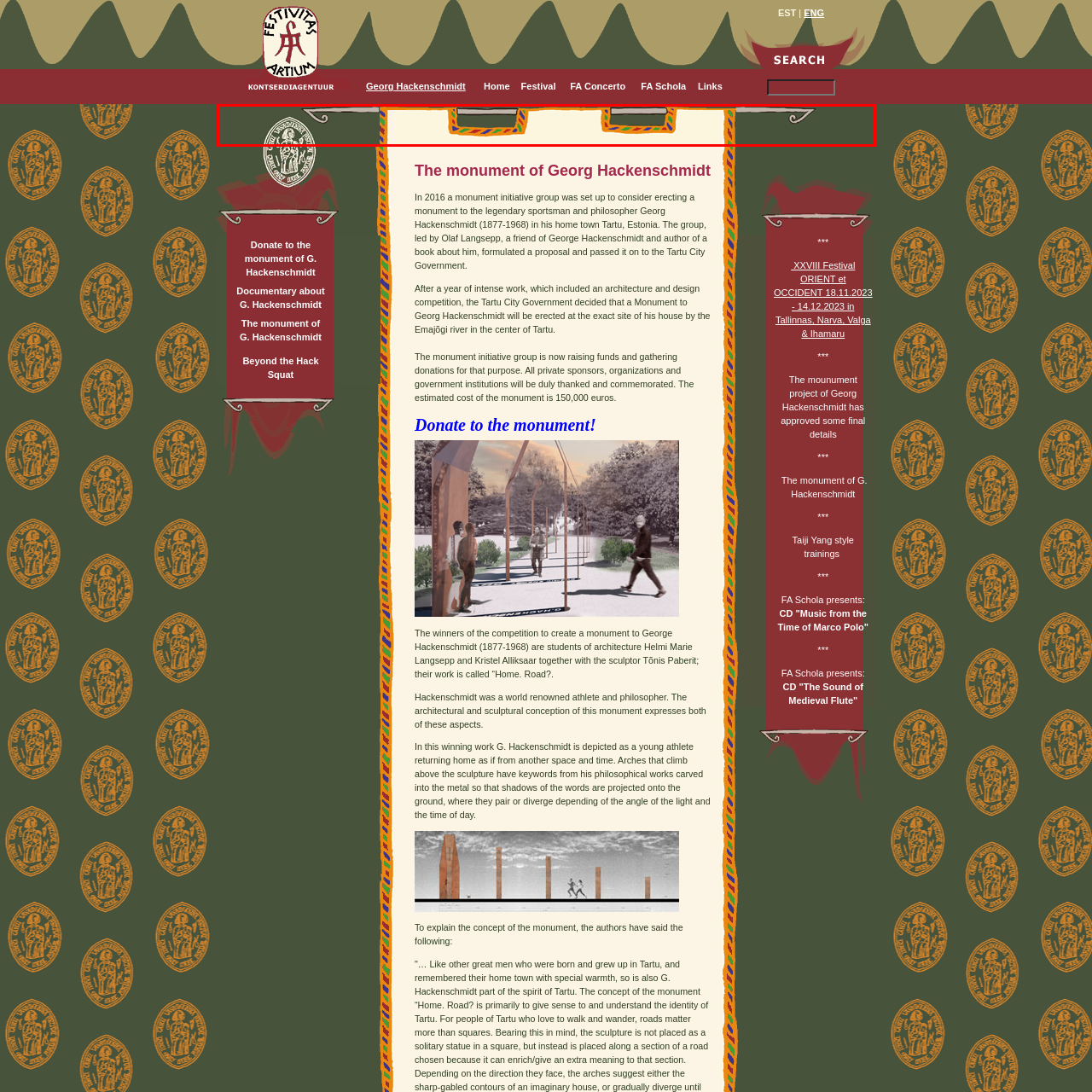What is the potential event or initiative related to the design?
Look closely at the image highlighted by the red bounding box and give a comprehensive answer to the question.

The caption suggests that this design could be part of promotional materials related to the 'Festivitas Artium' event or the Georg Hackenschmidt initiative, emphasizing the importance of cultural heritage and artistic expression within the community.